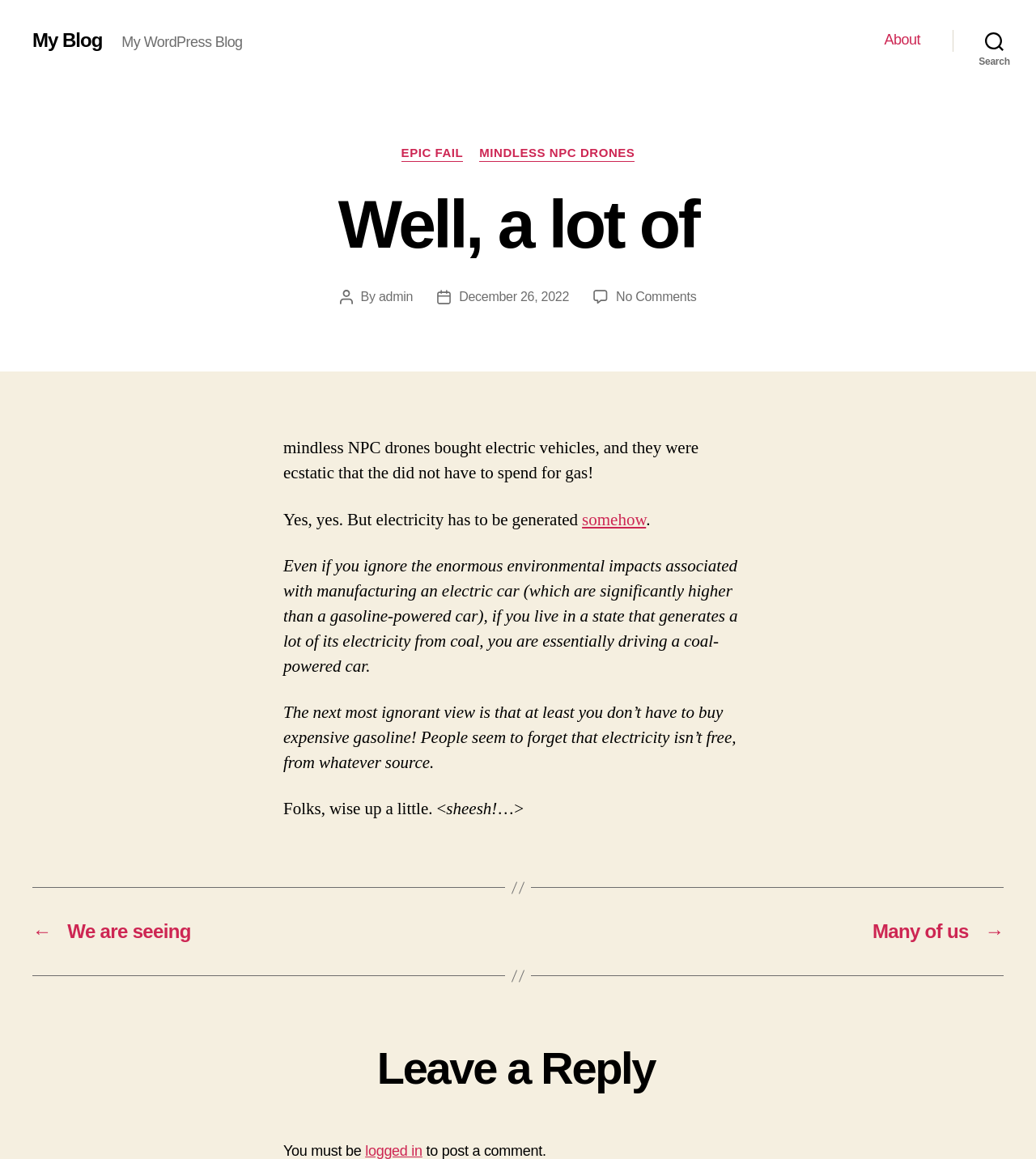Locate the UI element described as follows: "admin". Return the bounding box coordinates as four float numbers between 0 and 1 in the order [left, top, right, bottom].

[0.366, 0.25, 0.399, 0.262]